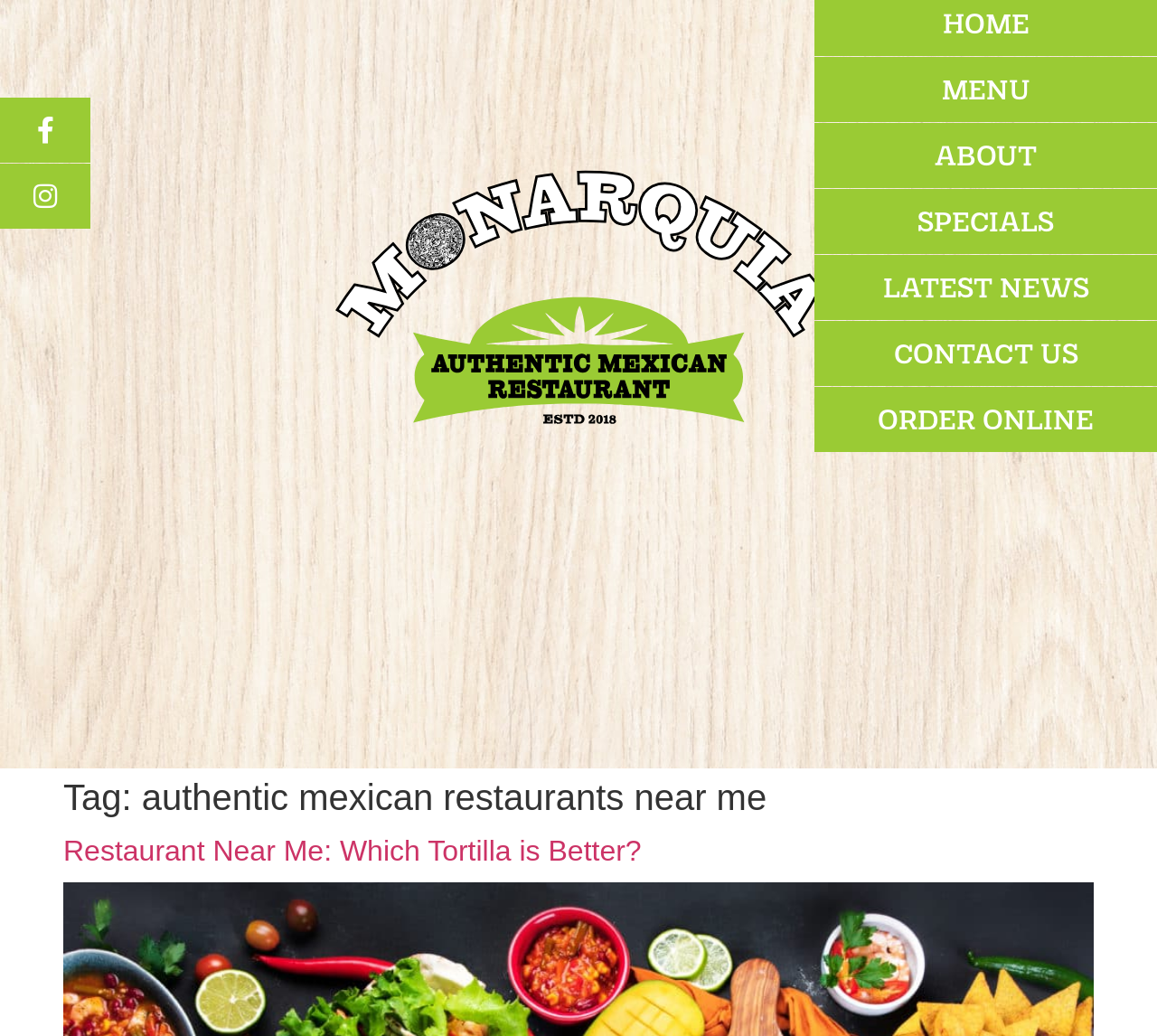Please determine the bounding box coordinates, formatted as (top-left x, top-left y, bottom-right x, bottom-right y), with all values as floating point numbers between 0 and 1. Identify the bounding box of the region described as: Specials

[0.704, 0.182, 1.0, 0.245]